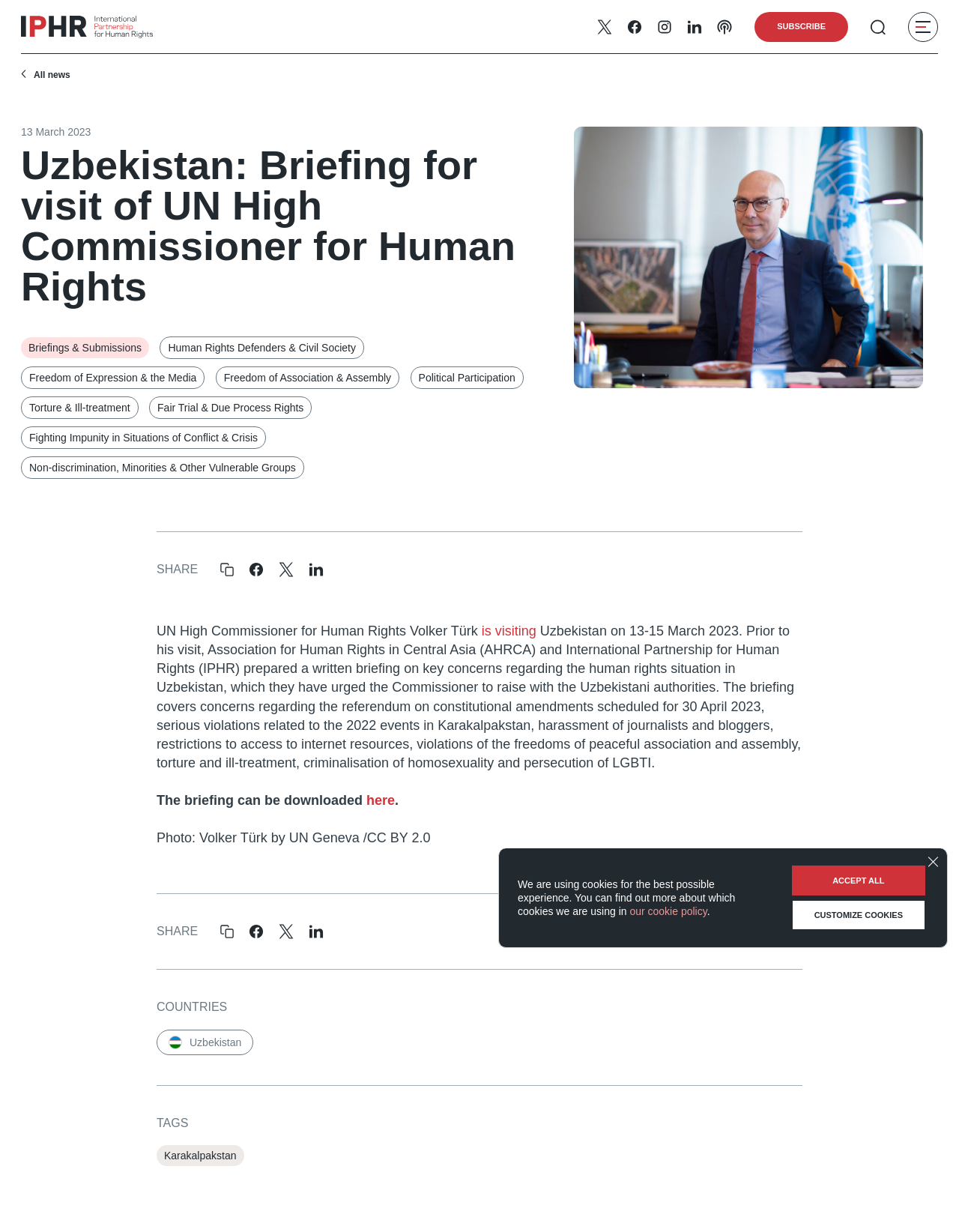Identify the bounding box for the given UI element using the description provided. Coordinates should be in the format (top-left x, top-left y, bottom-right x, bottom-right y) and must be between 0 and 1. Here is the description: Disclaimer

None